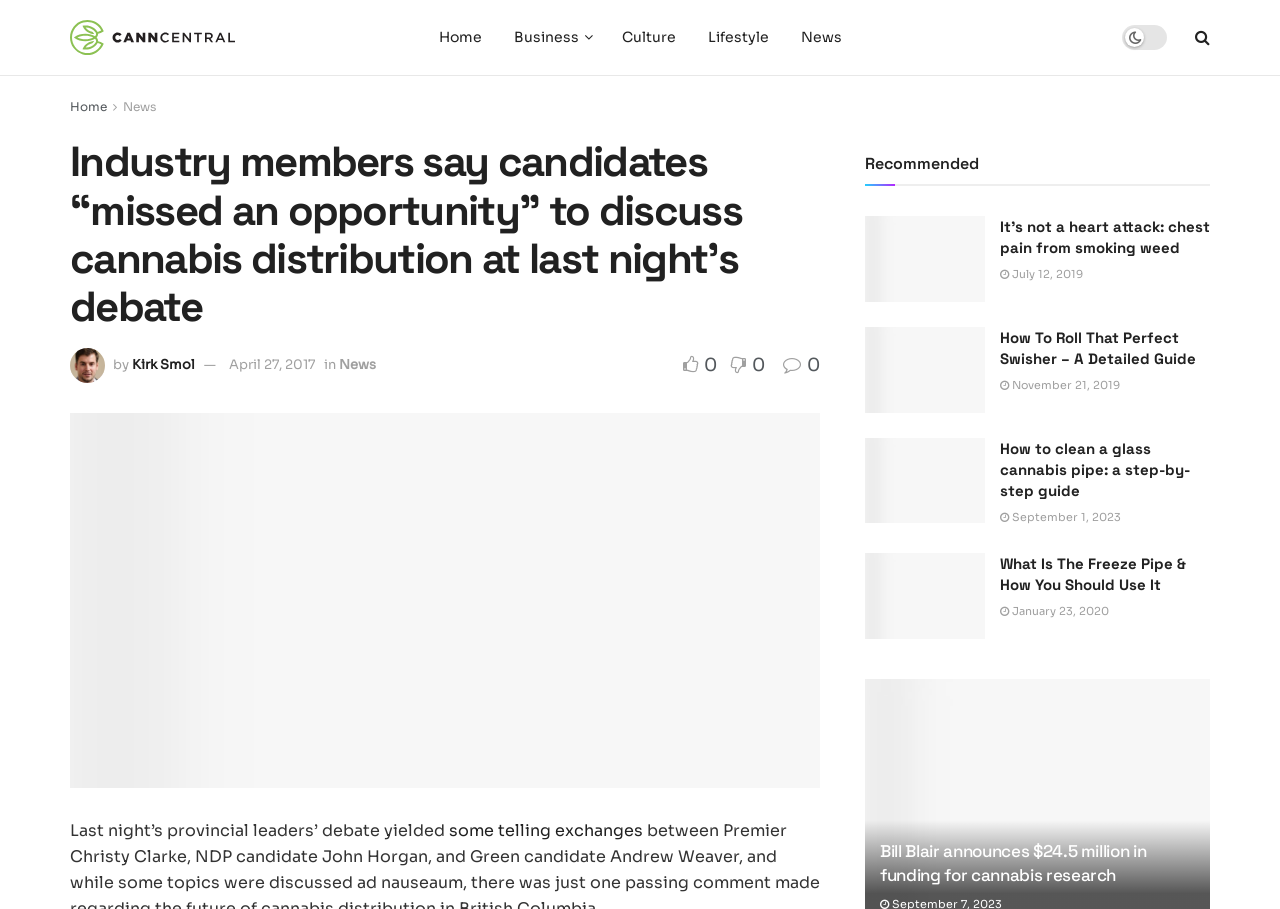Please respond to the question using a single word or phrase:
How many articles are recommended?

4